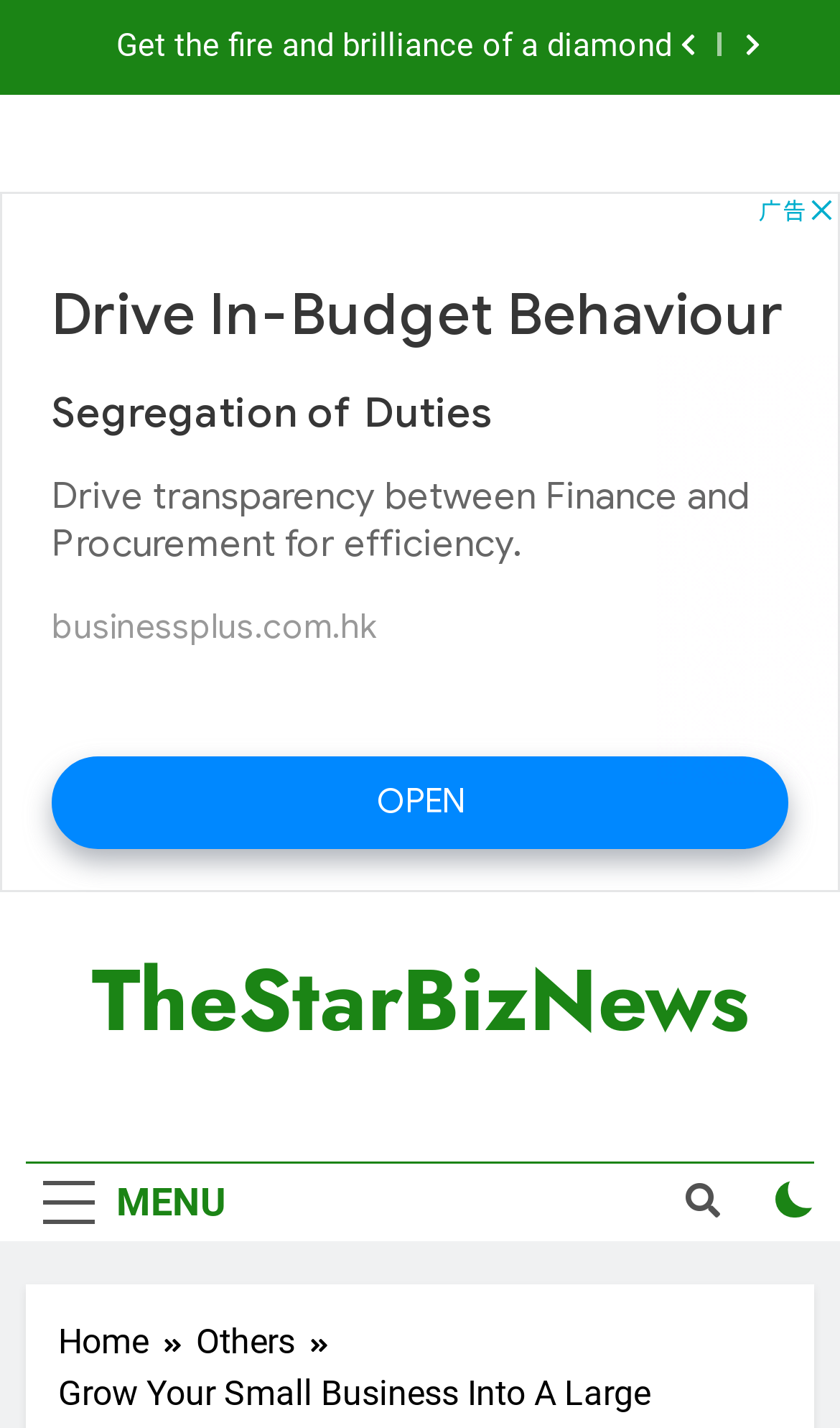Identify the bounding box coordinates of the section that should be clicked to achieve the task described: "Click the home link".

[0.069, 0.922, 0.233, 0.958]